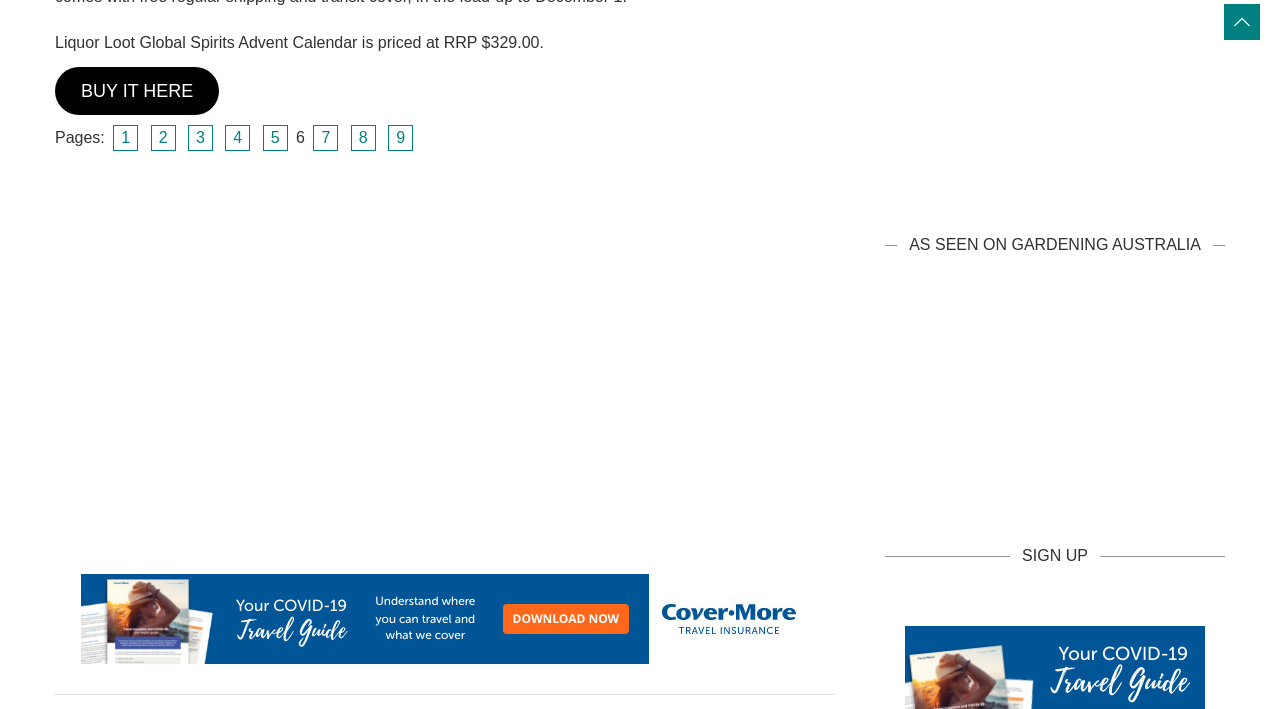Find the bounding box coordinates for the area that must be clicked to perform this action: "Learn about growing your own cocktail garden".

[0.043, 0.291, 0.668, 0.315]